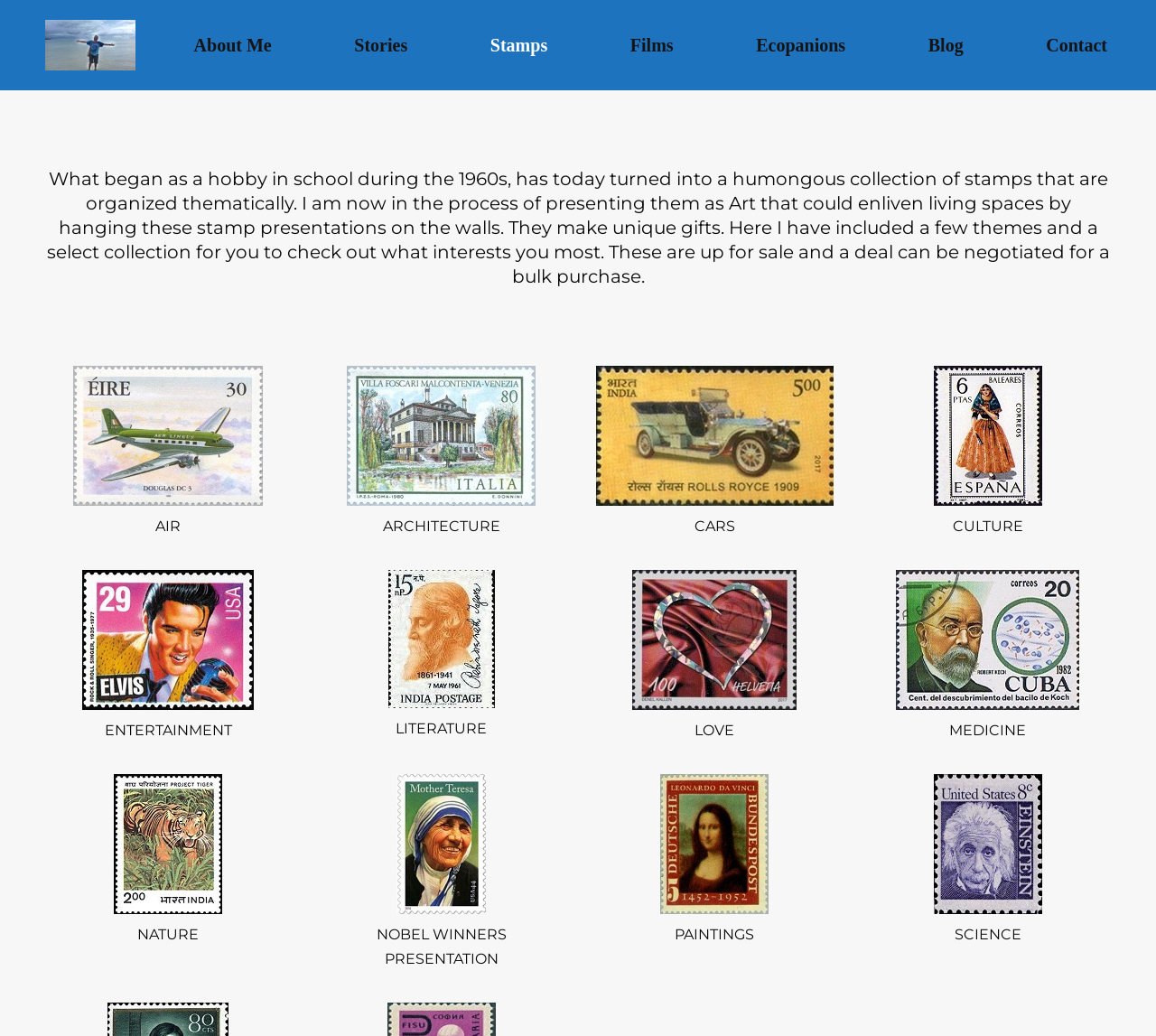Please identify the bounding box coordinates of the element on the webpage that should be clicked to follow this instruction: "Contact the author". The bounding box coordinates should be given as four float numbers between 0 and 1, formatted as [left, top, right, bottom].

[0.902, 0.03, 0.961, 0.058]